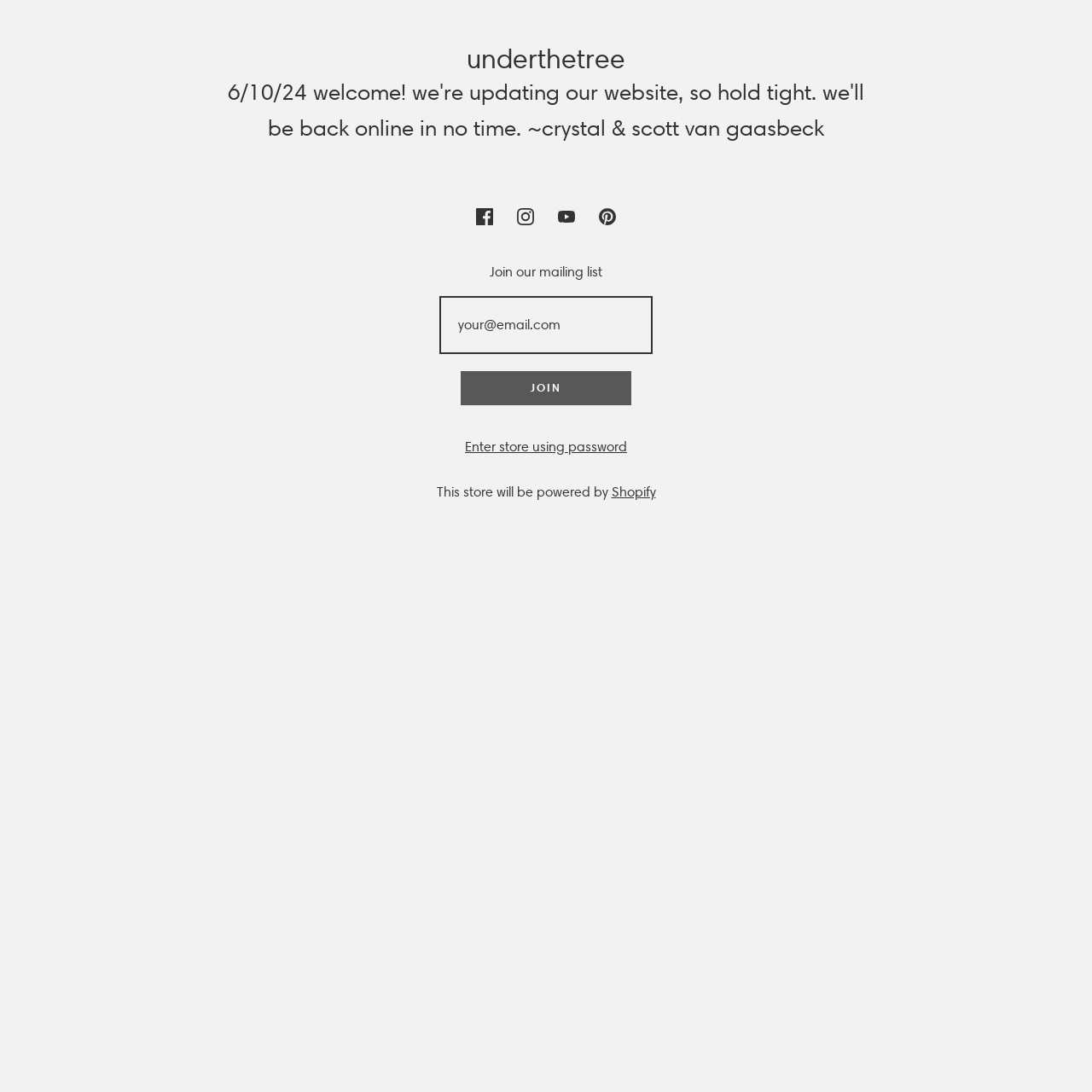Using the information in the image, give a detailed answer to the following question: What is the purpose of the textbox?

The textbox is labeled 'your@email.com' and is required, indicating that it is used to enter an email address, likely for joining a mailing list or creating an account.